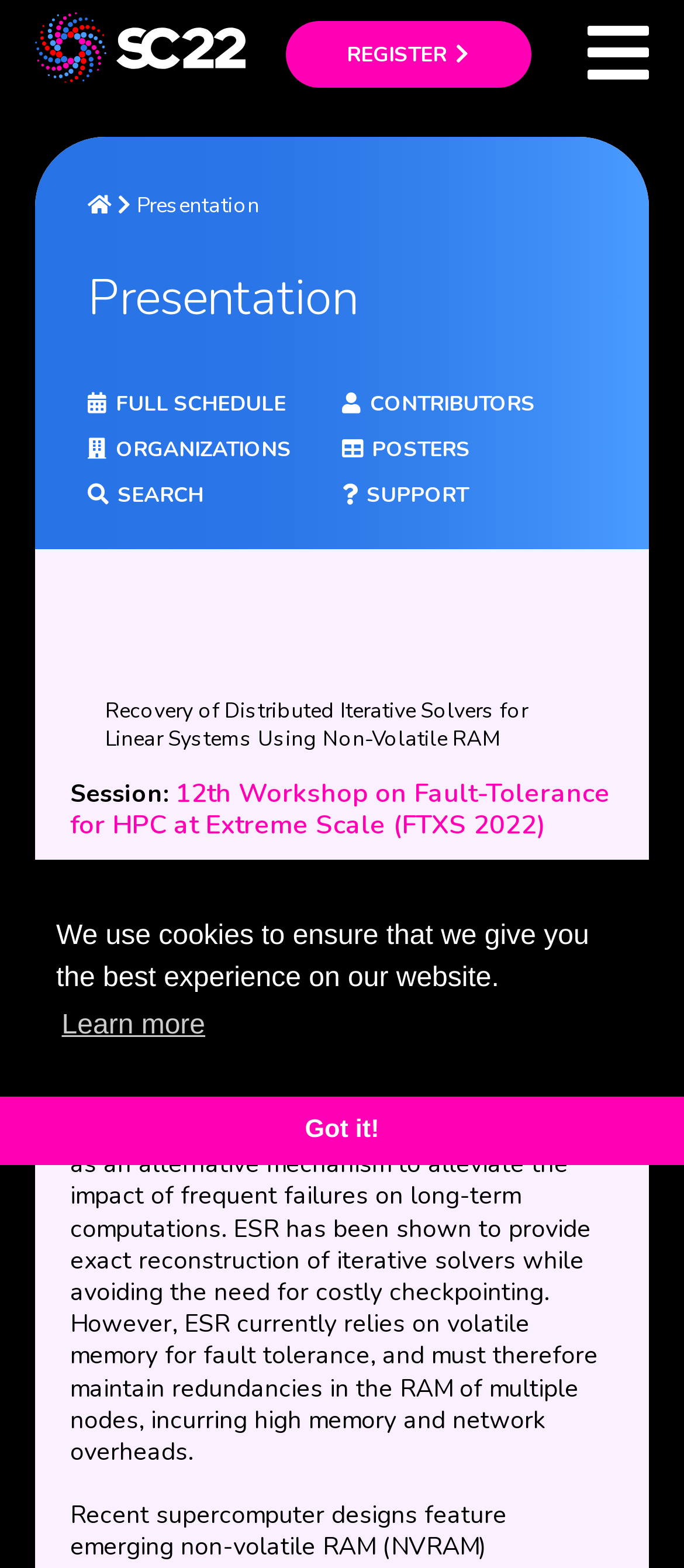Please indicate the bounding box coordinates of the element's region to be clicked to achieve the instruction: "view the 12th workshop on fault-tolerance". Provide the coordinates as four float numbers between 0 and 1, i.e., [left, top, right, bottom].

[0.103, 0.495, 0.892, 0.537]